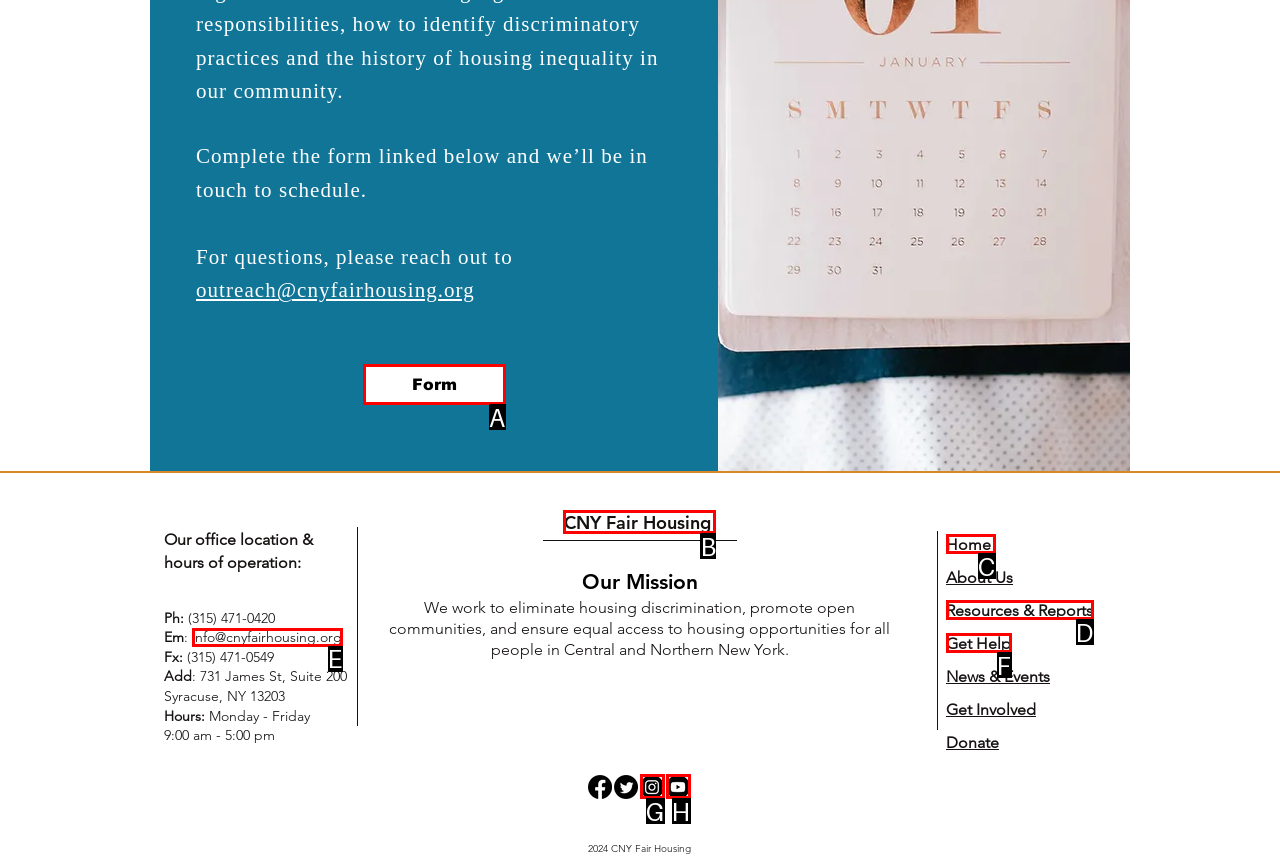Determine which HTML element best fits the description: Resources & Reports
Answer directly with the letter of the matching option from the available choices.

D